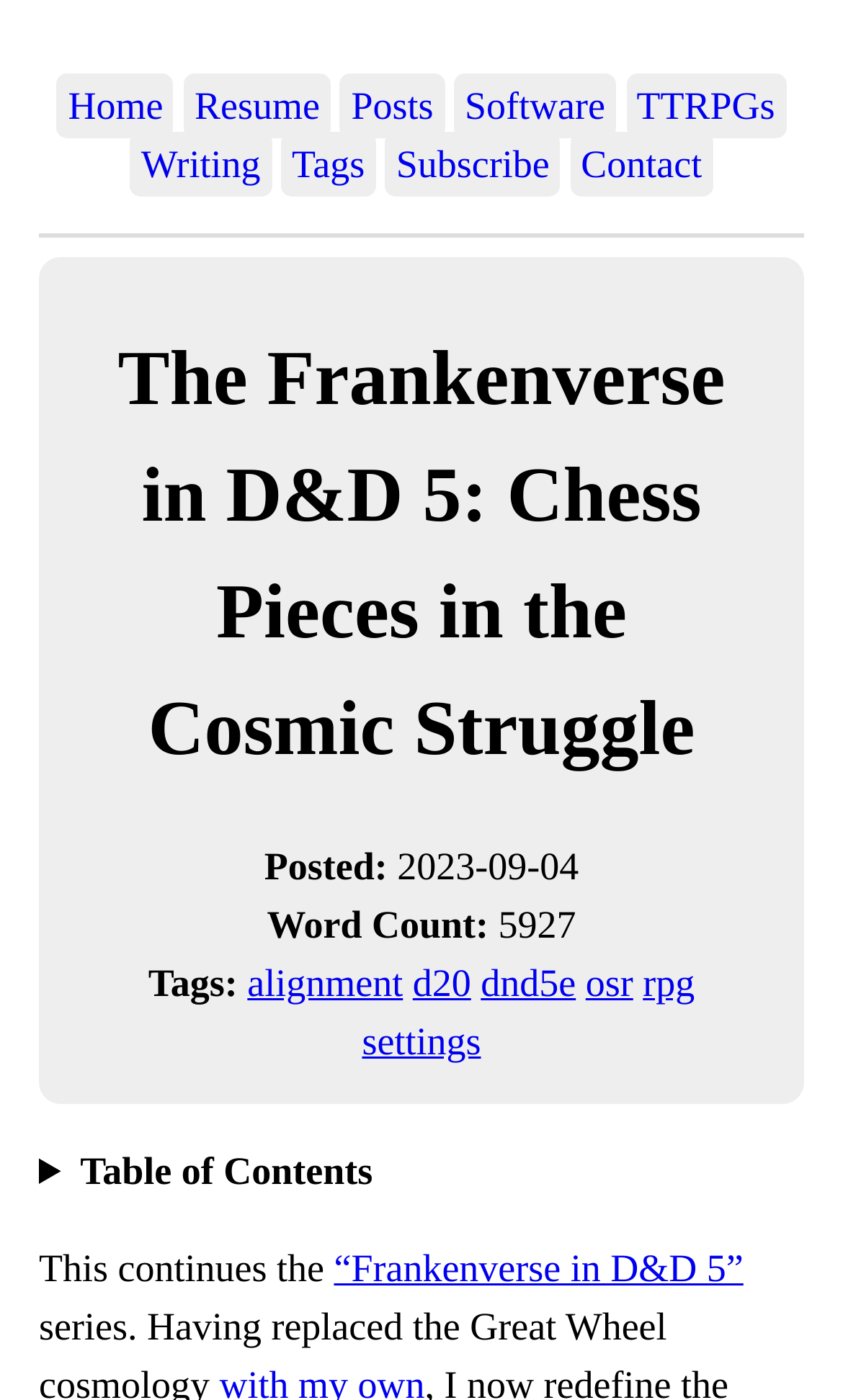Identify the bounding box coordinates for the UI element described by the following text: "Tags". Provide the coordinates as four float numbers between 0 and 1, in the format [left, top, right, bottom].

[0.333, 0.094, 0.446, 0.14]